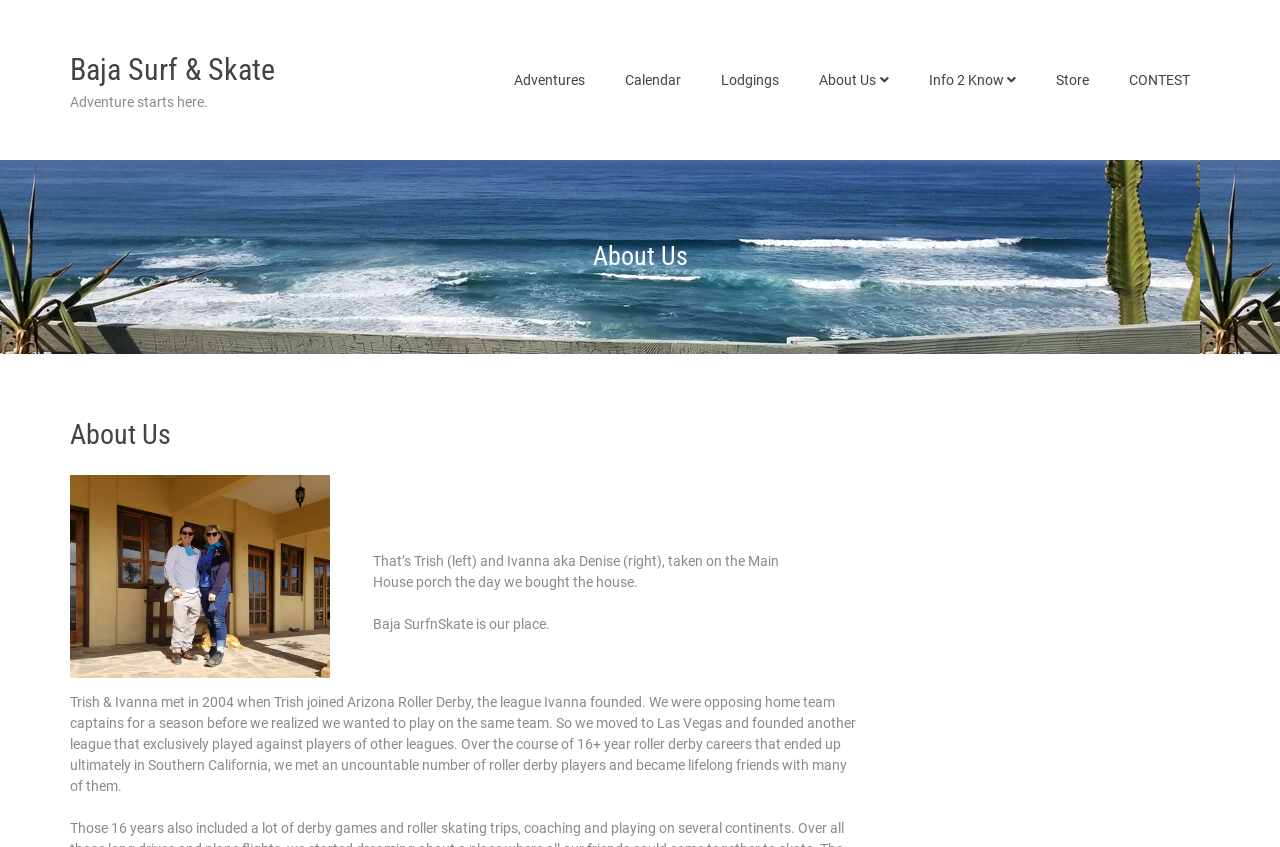Find the bounding box coordinates for the element described here: "Baja Surf & Skate".

[0.055, 0.055, 0.215, 0.109]